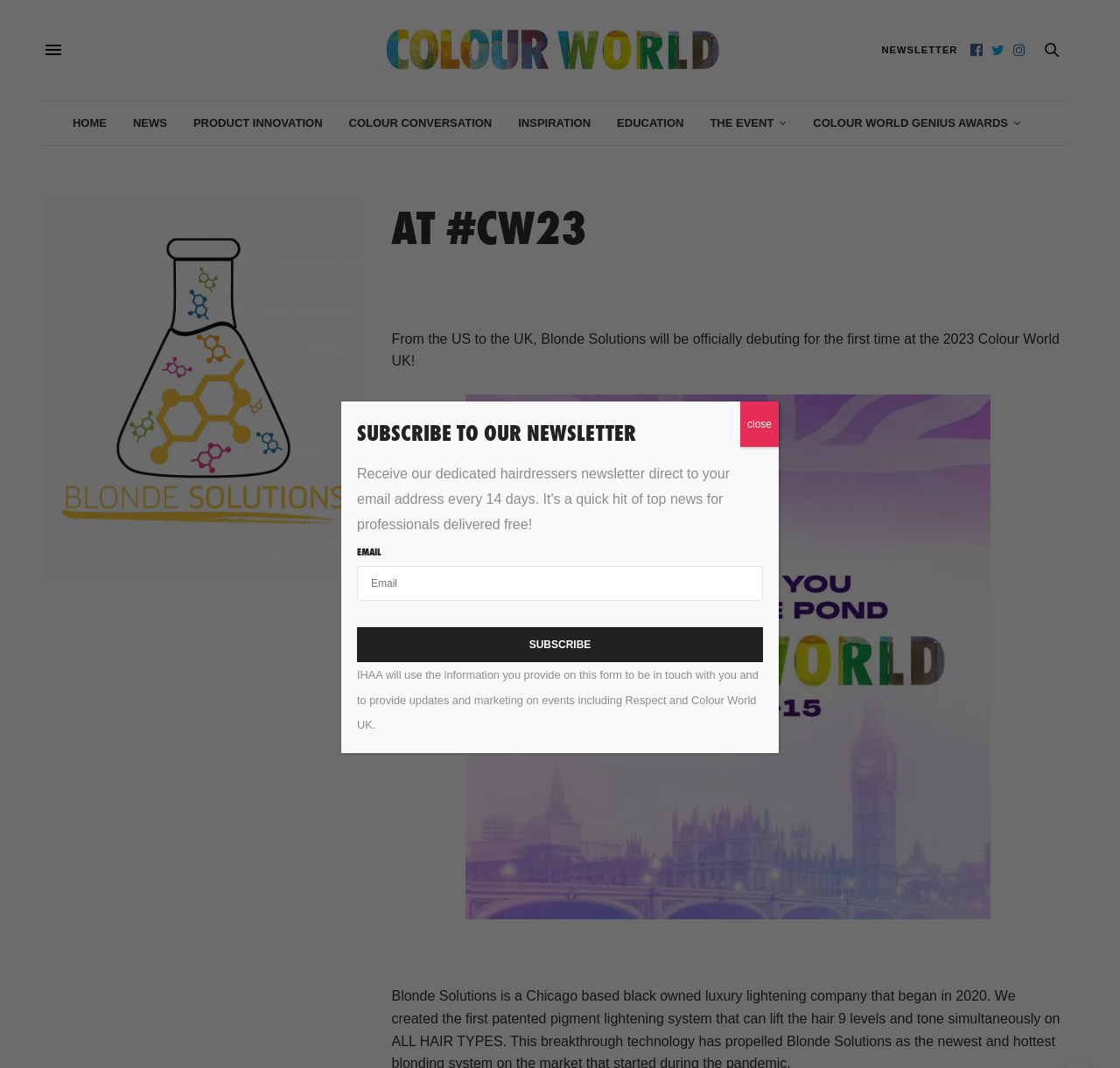What is the name of the company debuting at Colour World UK?
Use the information from the image to give a detailed answer to the question.

The answer can be found in the paragraph of text that starts with 'From the US to the UK, Blonde Solutions will be officially debuting for the first time at the 2023 Colour World UK!'. The company name is mentioned as 'Blonde Solutions'.